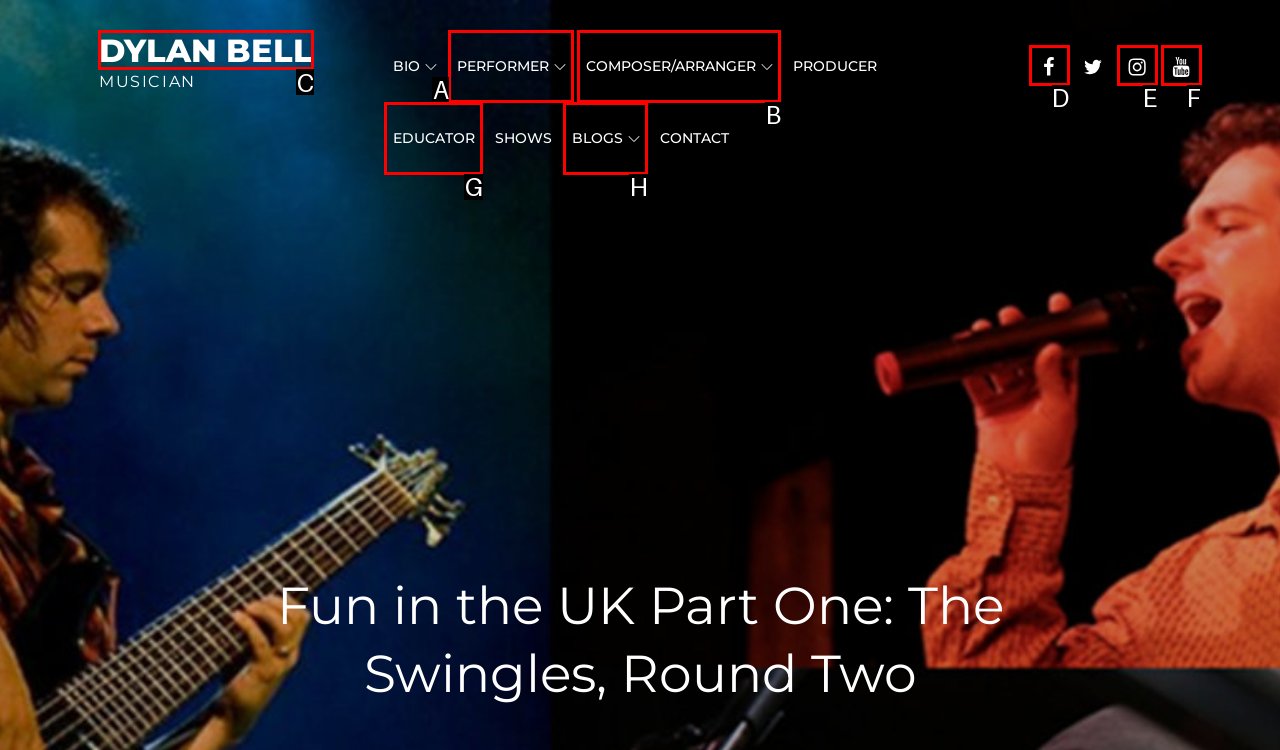Select the proper UI element to click in order to perform the following task: view Dylan Bell's profile. Indicate your choice with the letter of the appropriate option.

C